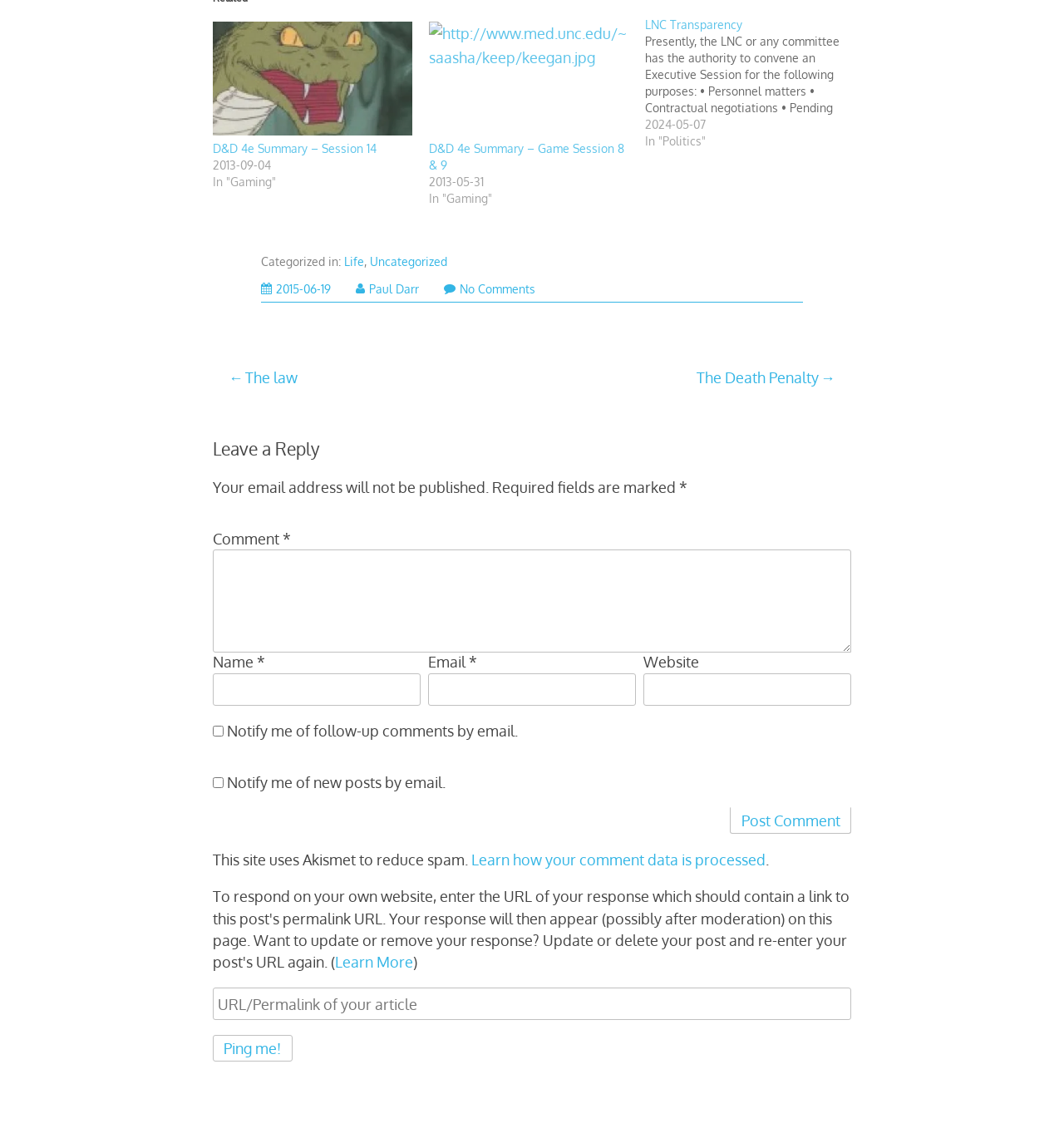Ascertain the bounding box coordinates for the UI element detailed here: "HOME". The coordinates should be provided as [left, top, right, bottom] with each value being a float between 0 and 1.

None